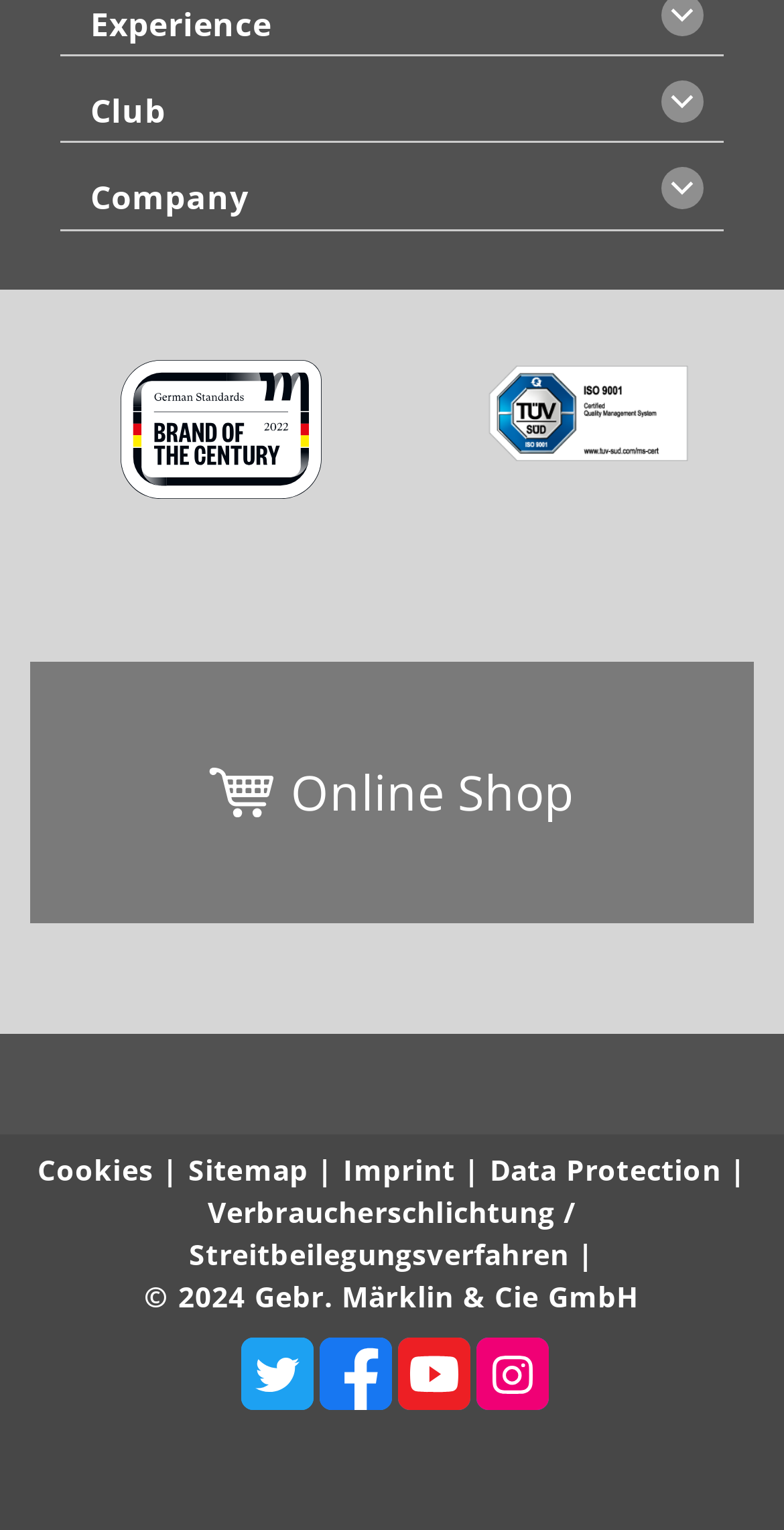What is the company name?
Please use the image to provide an in-depth answer to the question.

I inferred the company name by looking at the copyright information at the bottom of the page, which mentions 'Gebr. Märklin & Cie GmbH'.